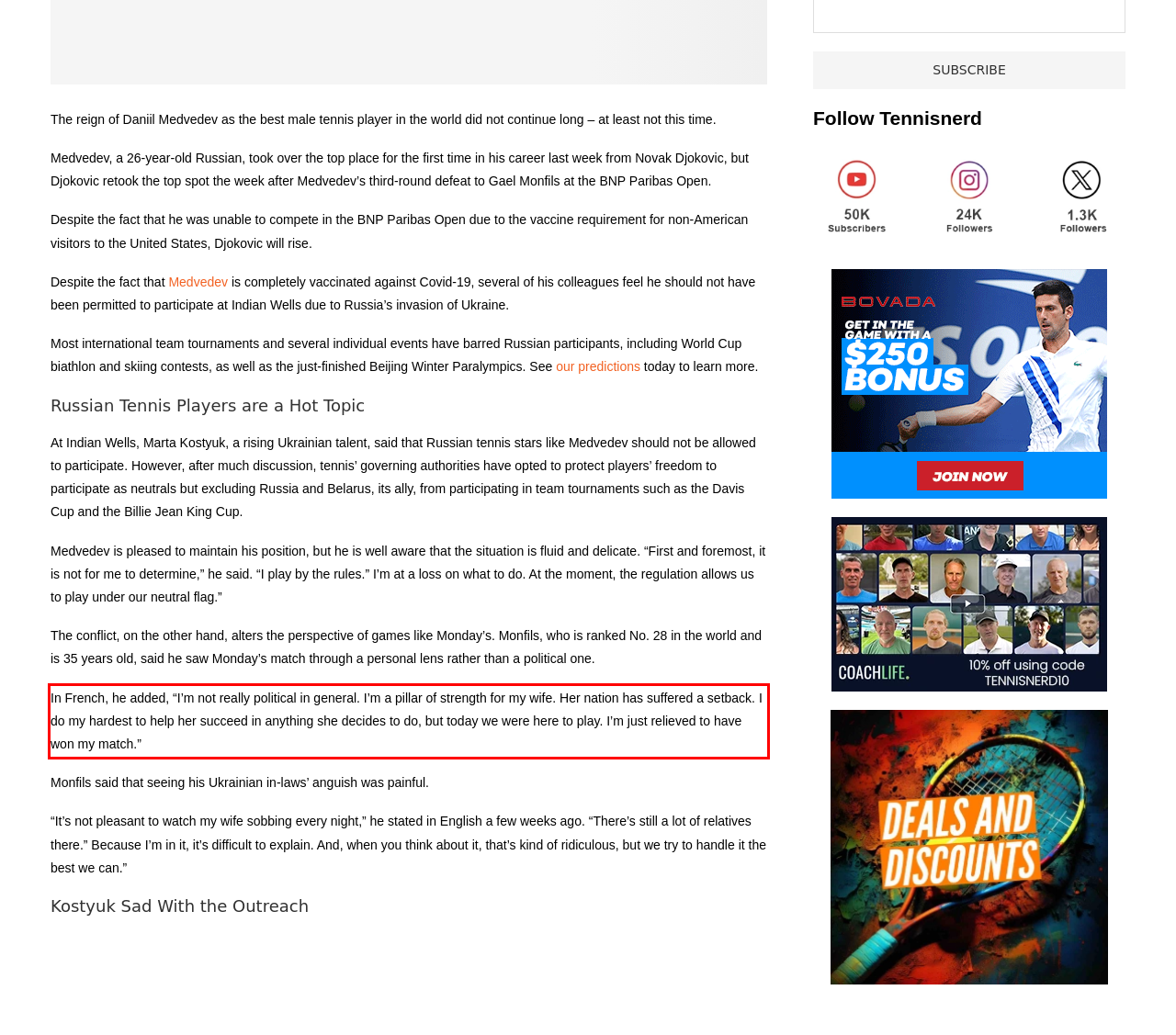Analyze the screenshot of the webpage and extract the text from the UI element that is inside the red bounding box.

In French, he added, “I’m not really political in general. I’m a pillar of strength for my wife. Her nation has suffered a setback. I do my hardest to help her succeed in anything she decides to do, but today we were here to play. I’m just relieved to have won my match.”